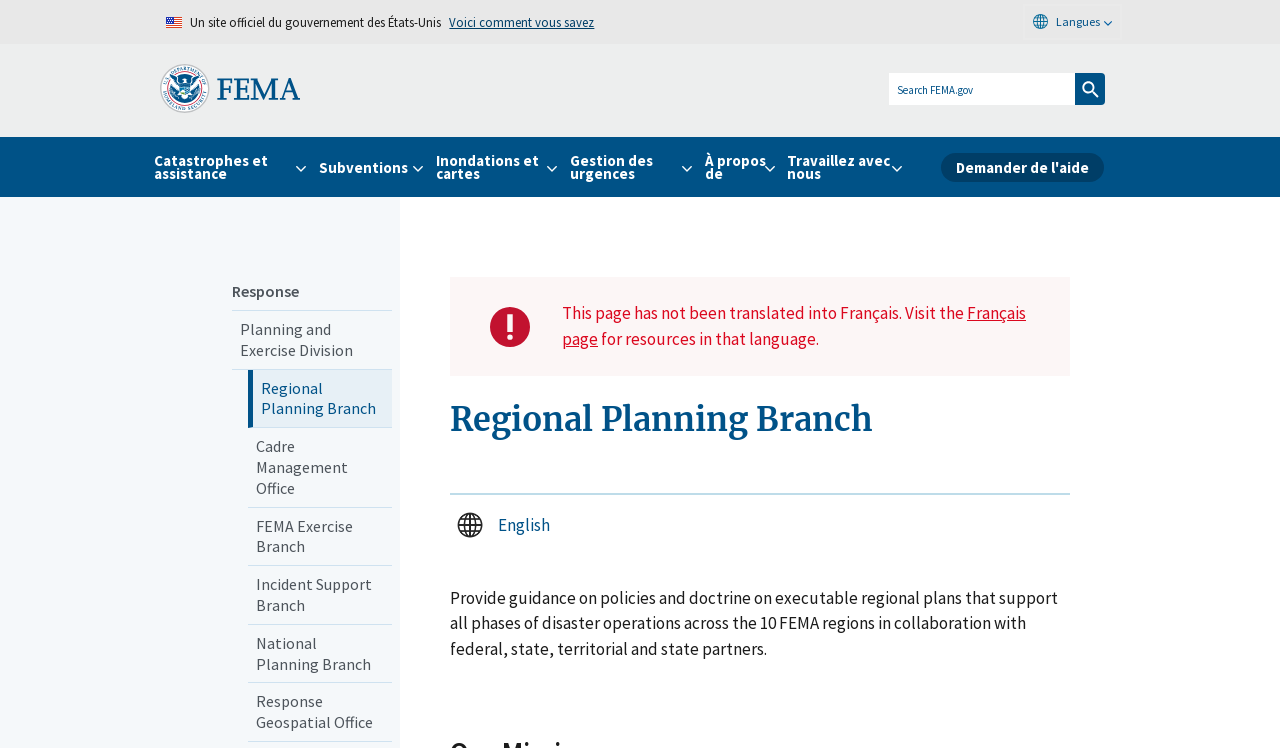Answer the question using only one word or a concise phrase: What is the warning message on the webpage about?

Translation